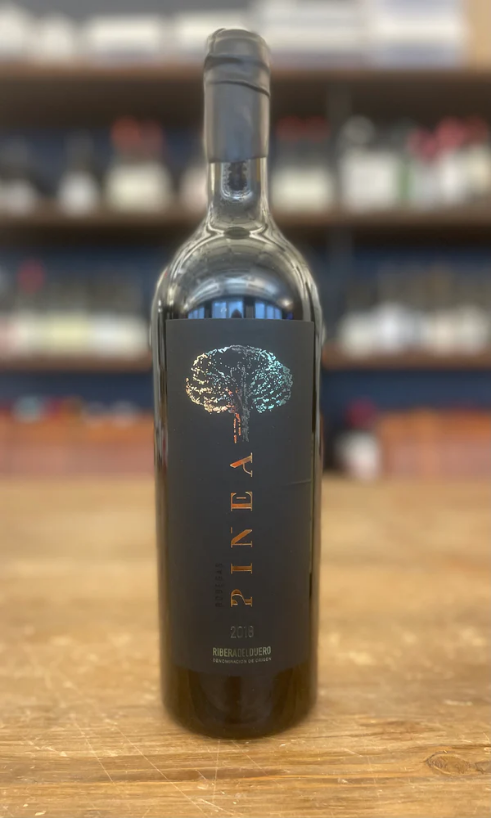Construct a detailed narrative about the image.

The image showcases a bottle of Pinea wine from the Ribera del Duero region, vintage 2018. The bottle features an elegant, sleek design with a distinctive black label that prominently displays an artistic depiction of a tree, symbolizing the winery's connection to nature. Below the graphic, the name "PINEA" is elegantly embossed in golden lettering, underscoring the quality of this fine wine. The label also states the wine's origin, "Ribera del Duero," which is renowned for producing high-quality Tempranillo varietals. The background suggests a refined setting, likely in a wine cellar or tasting room, highlighting the sophistication associated with this vintage. This bottle represents the culmination of meticulous viticulture and winemaking processes, designed to captivate the senses and elevate any occasion.